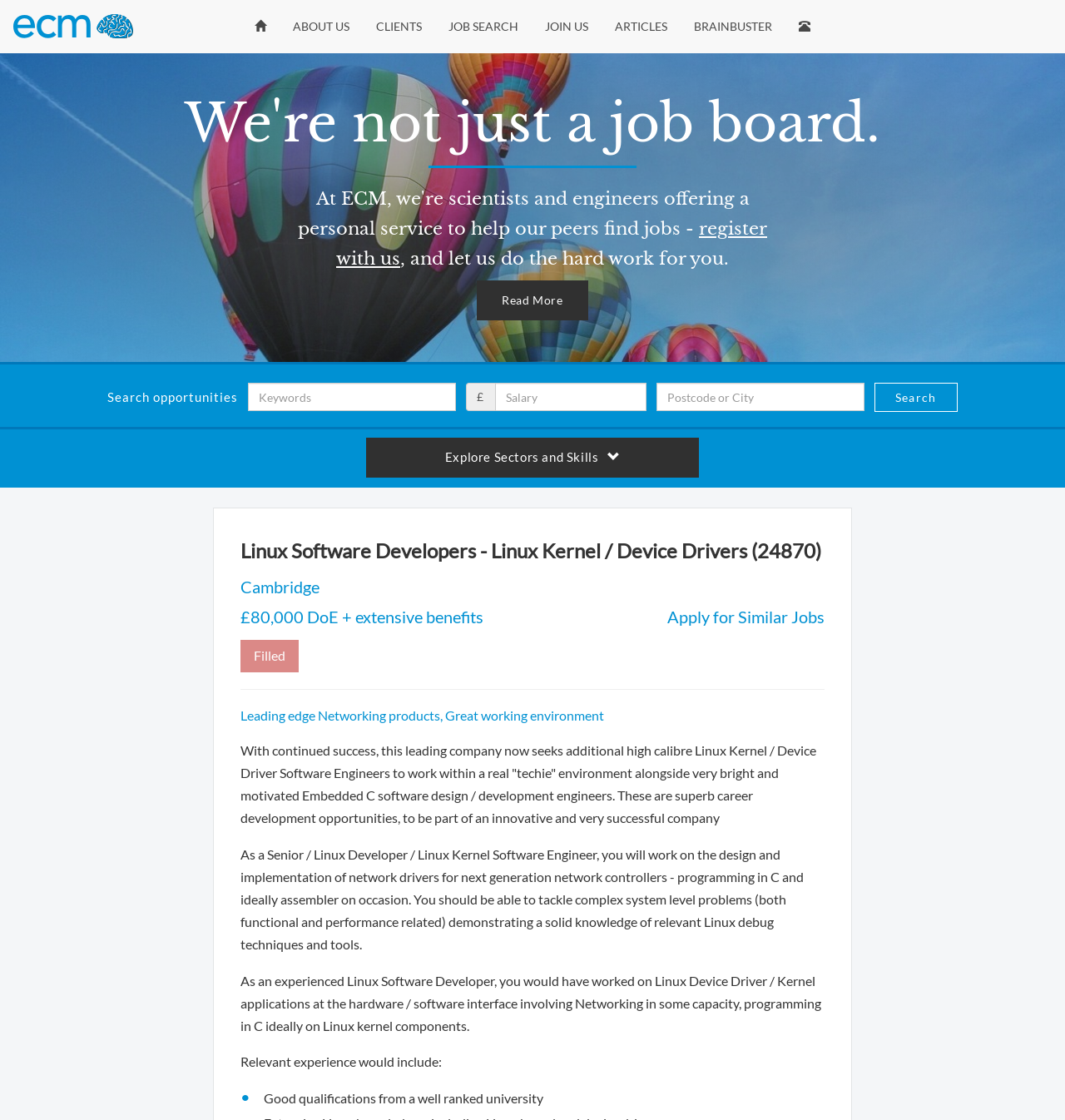Determine the bounding box coordinates for the HTML element mentioned in the following description: "About Us". The coordinates should be a list of four floats ranging from 0 to 1, represented as [left, top, right, bottom].

[0.275, 0.01, 0.328, 0.037]